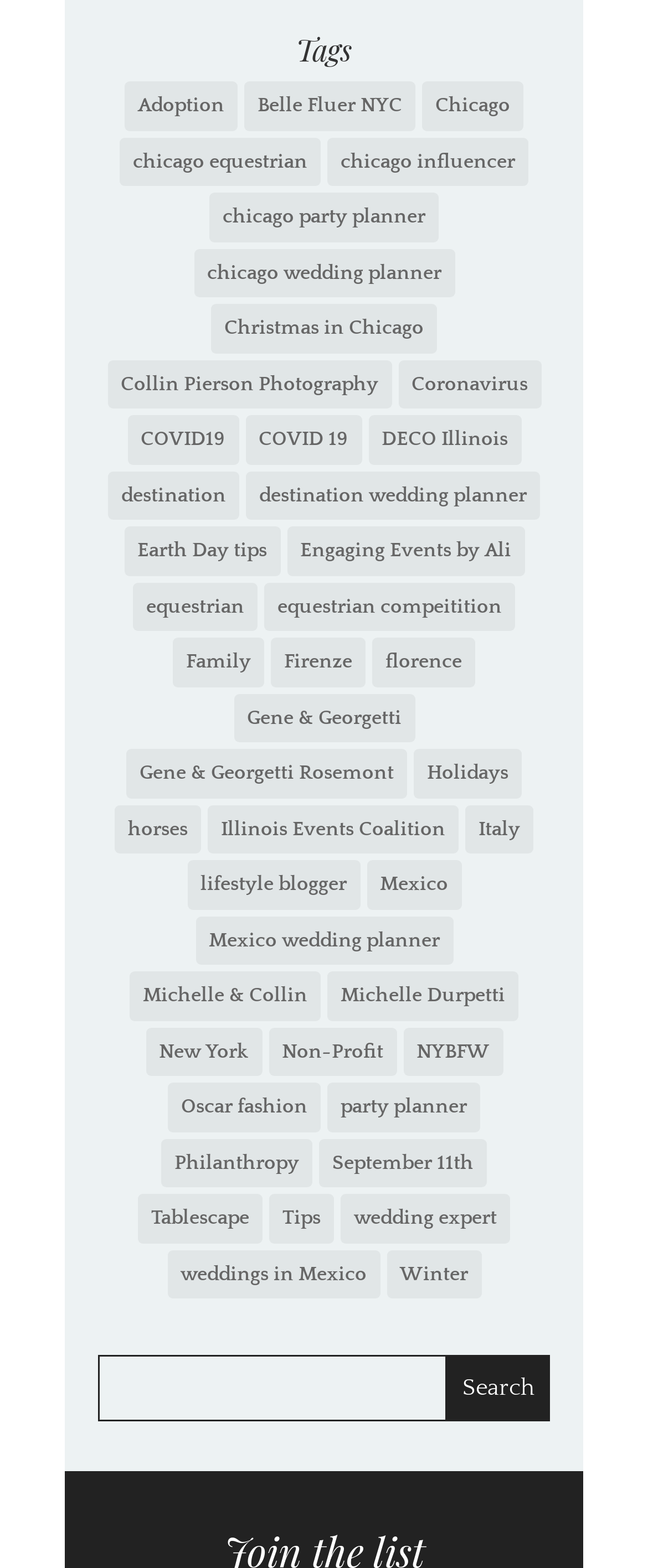Locate the bounding box coordinates of the clickable area needed to fulfill the instruction: "Share on Facebook".

None